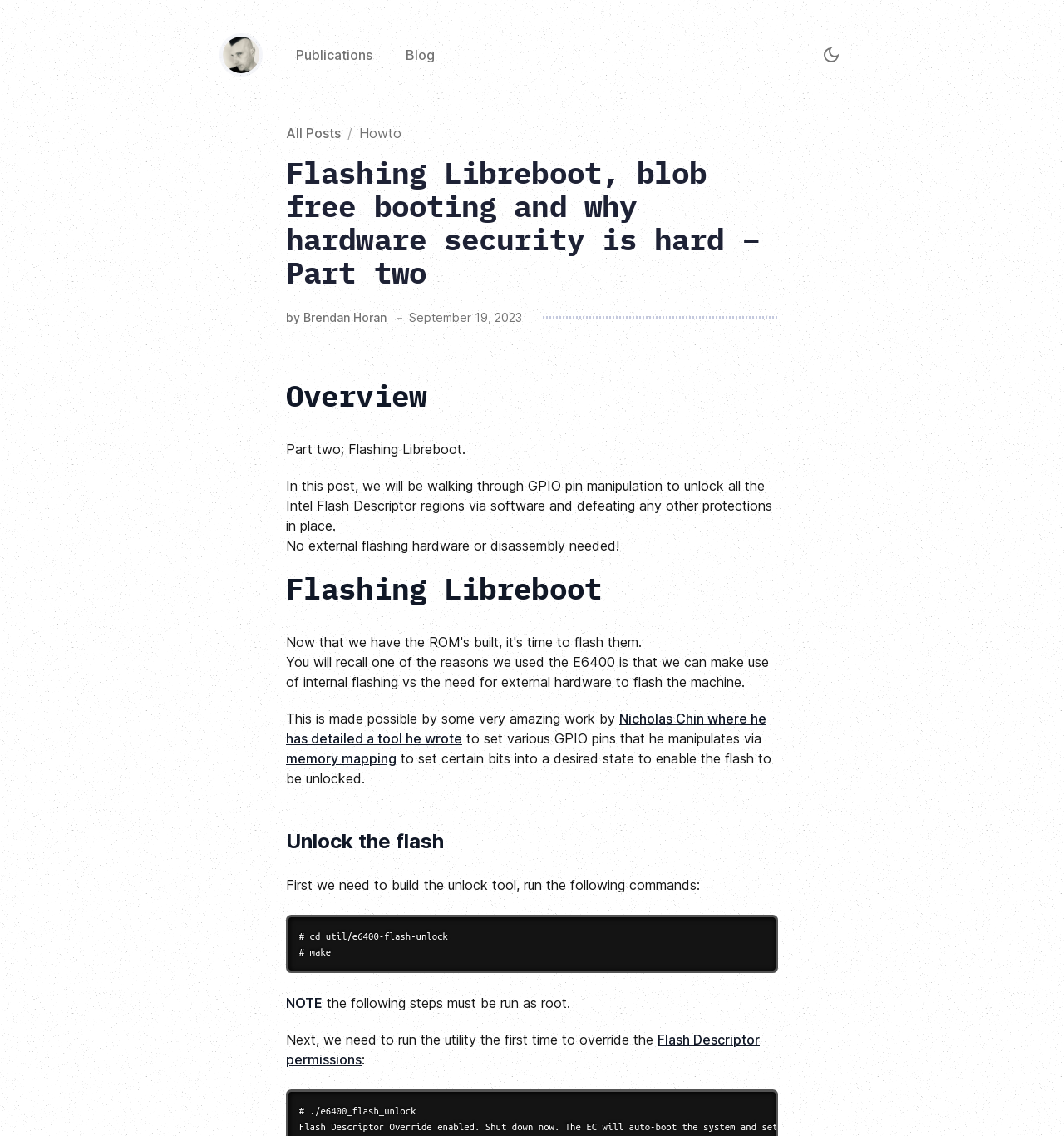Identify the bounding box coordinates for the element you need to click to achieve the following task: "Visit the 'overview permalink'". Provide the bounding box coordinates as four float numbers between 0 and 1, in the form [left, top, right, bottom].

[0.239, 0.334, 0.269, 0.36]